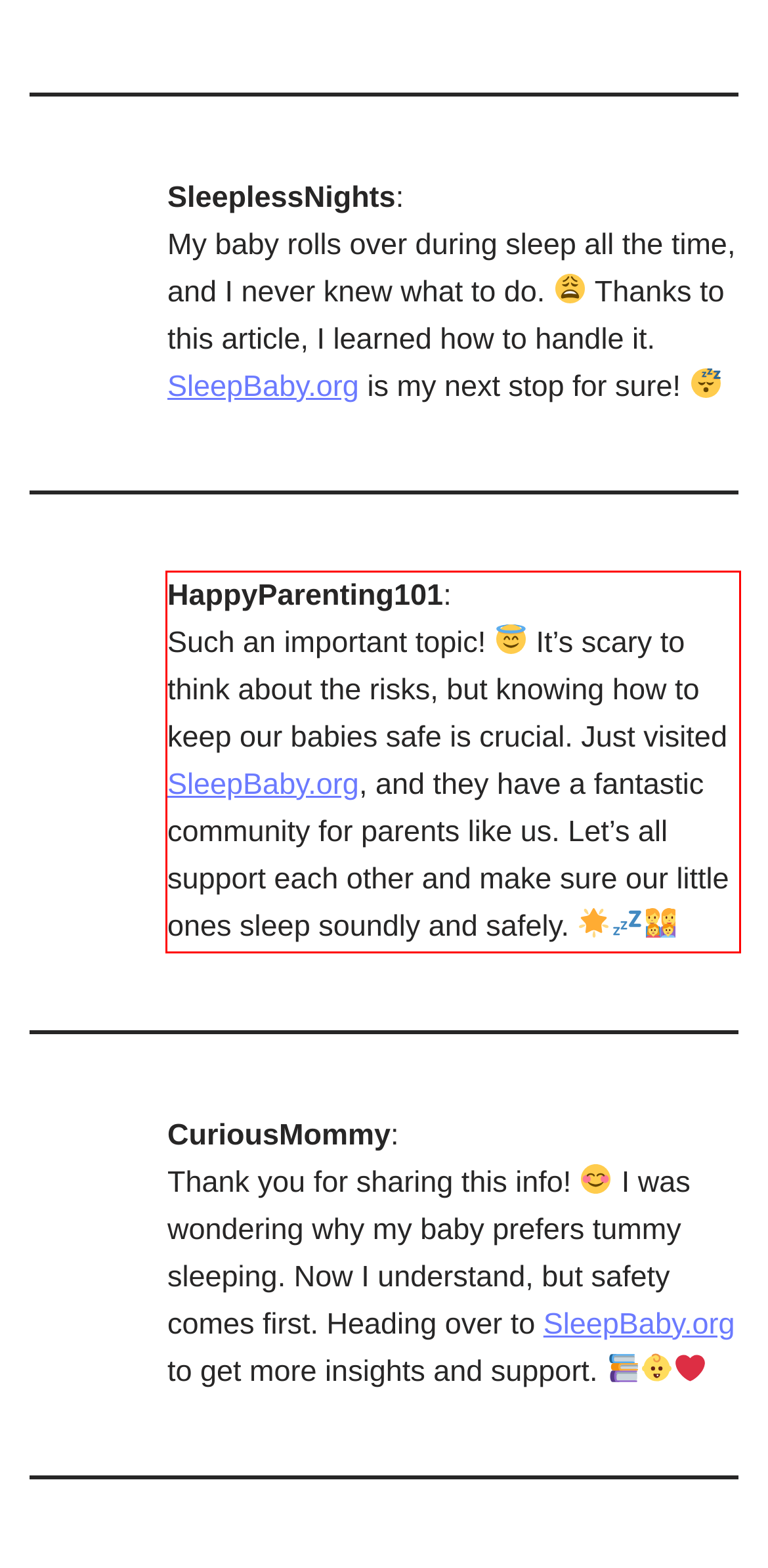Within the screenshot of a webpage, identify the red bounding box and perform OCR to capture the text content it contains.

HappyParenting101: Such an important topic! It’s scary to think about the risks, but knowing how to keep our babies safe is crucial. Just visited SleepBaby.org, and they have a fantastic community for parents like us. Let’s all support each other and make sure our little ones sleep soundly and safely.